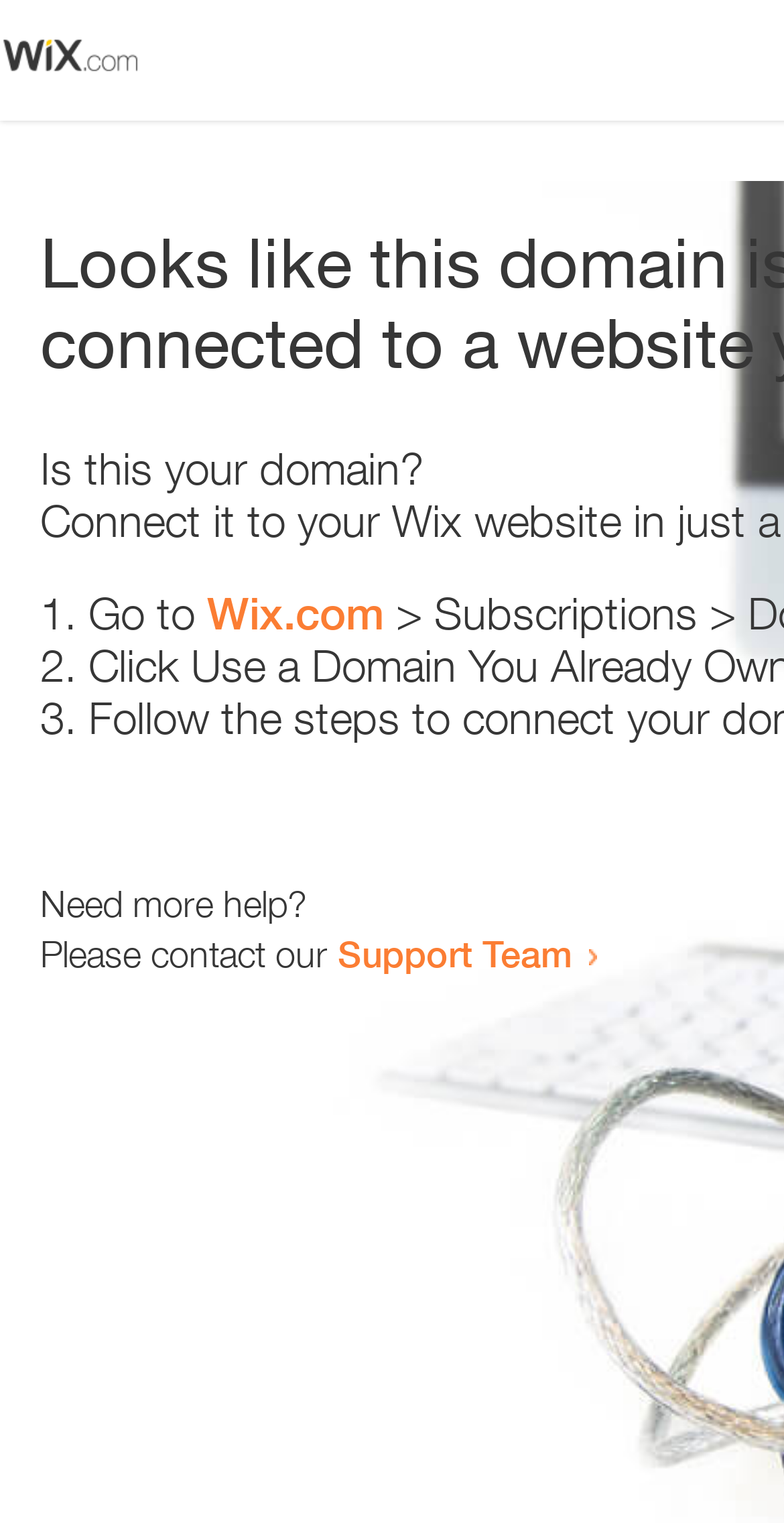Locate the bounding box coordinates for the element described below: "205". The coordinates must be four float values between 0 and 1, formatted as [left, top, right, bottom].

None